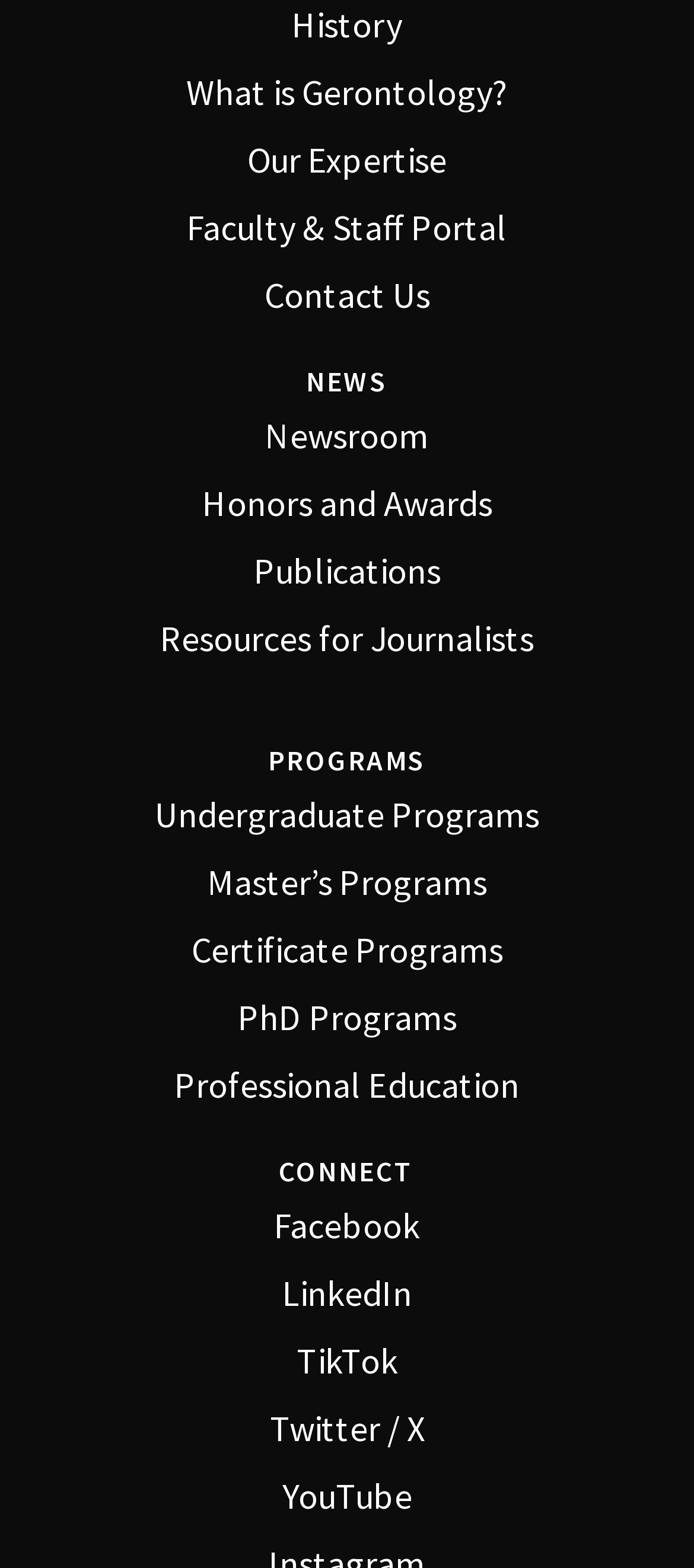Use the details in the image to answer the question thoroughly: 
How many headings are on the webpage?

I counted the headings on the webpage, which are 'NEWS', 'PROGRAMS', and 'CONNECT', and found that there are 3 headings in total.